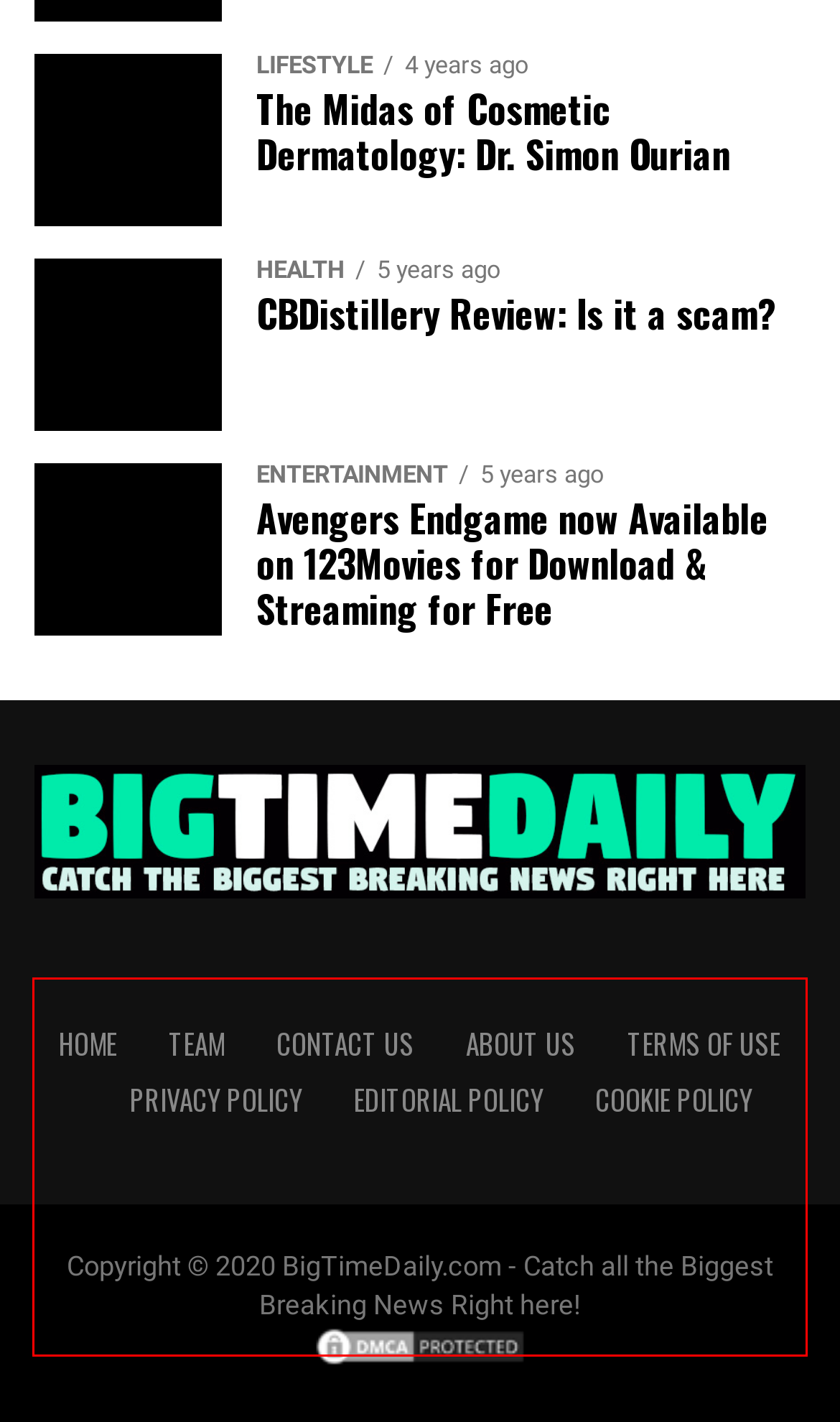Please perform OCR on the UI element surrounded by the red bounding box in the given webpage screenshot and extract its text content.

He says, “We are very hands-on in our talent management. We treat each person like family, not just at the gym. We support them with what they need from athlete management services to working as a marketing agency to help them to build themselves on social media and digitally, creating opportunities for their future.”